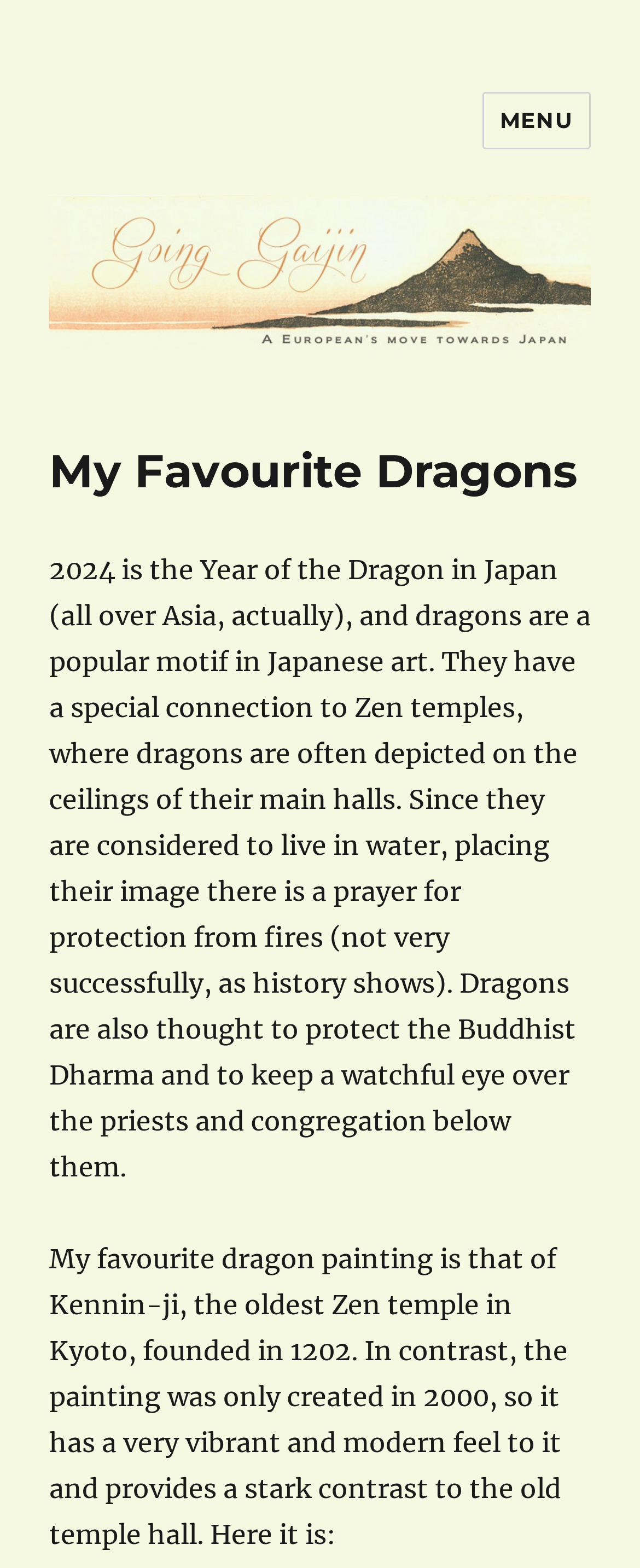Please answer the following question using a single word or phrase: 
When was the dragon painting at Kennin-ji created?

2000